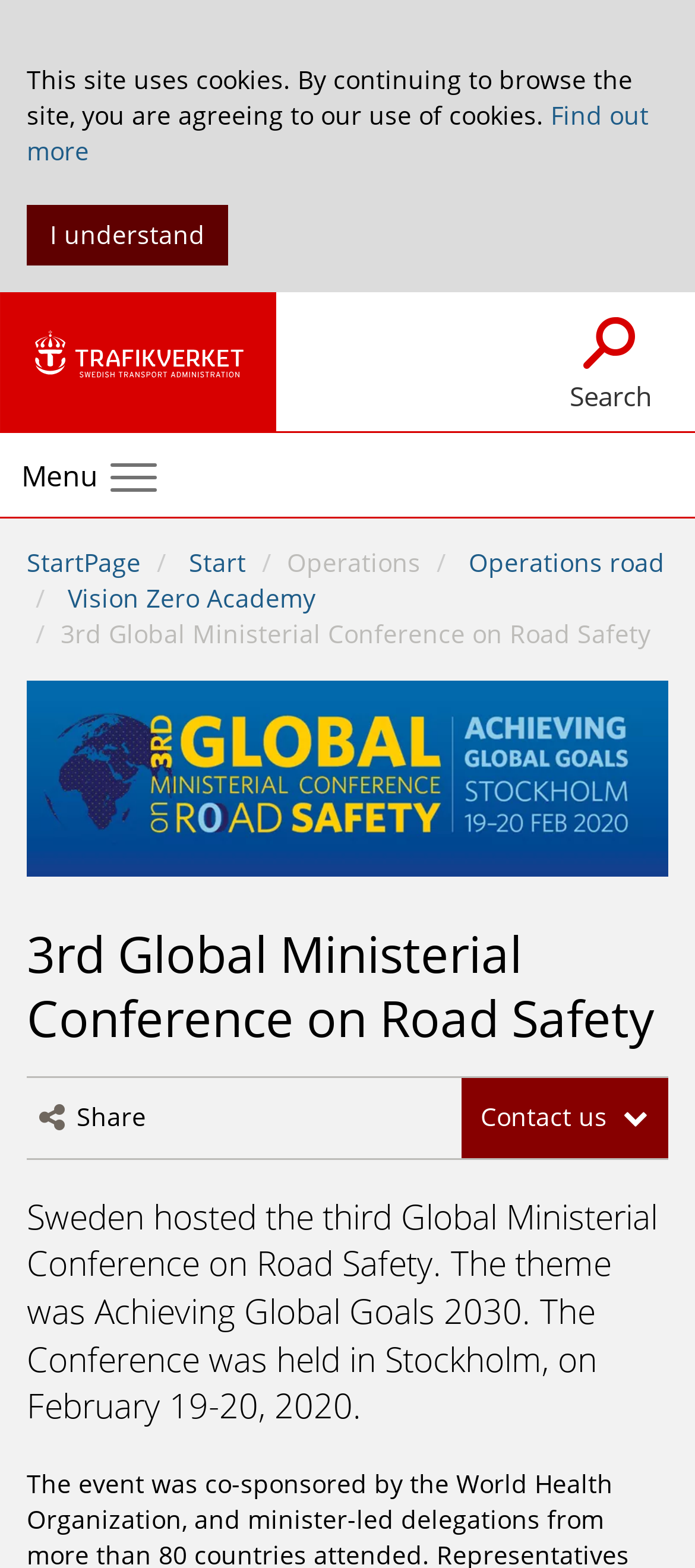Respond to the question with just a single word or phrase: 
What is the theme of the conference?

Achieving Global Goals 2030